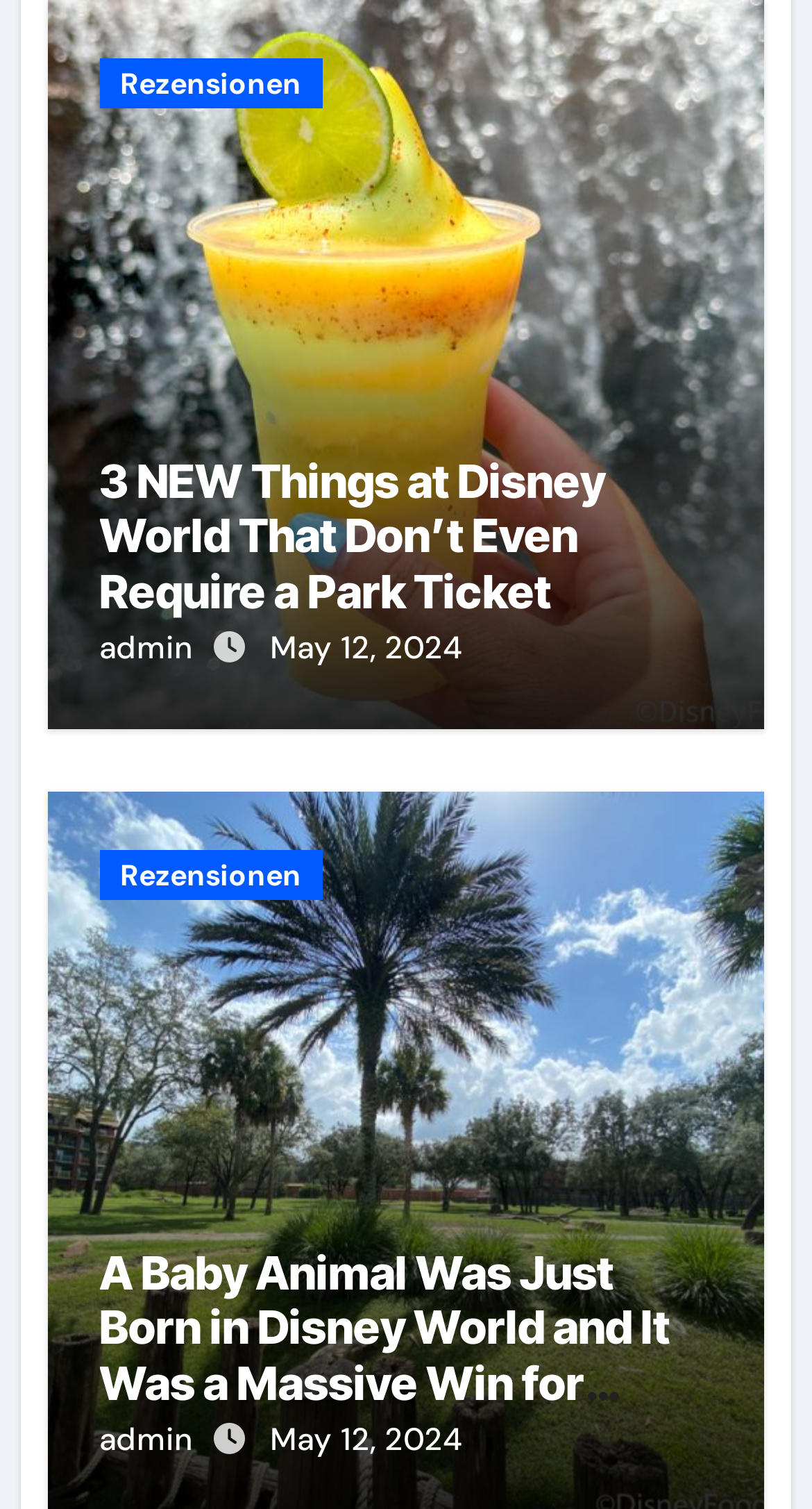What is the date mentioned on the webpage?
Refer to the screenshot and respond with a concise word or phrase.

May 12, 2024